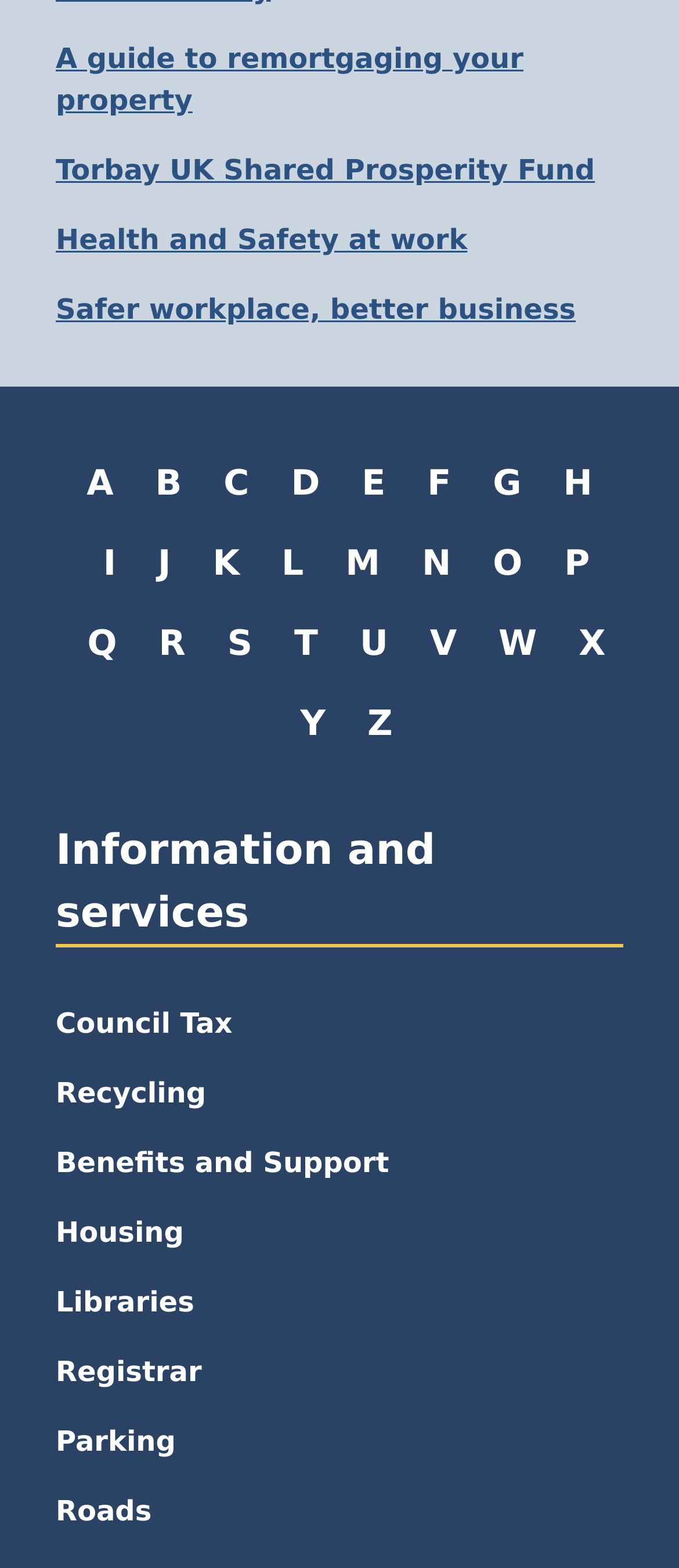How many links are under the 'Information and services' heading? Analyze the screenshot and reply with just one word or a short phrase.

11